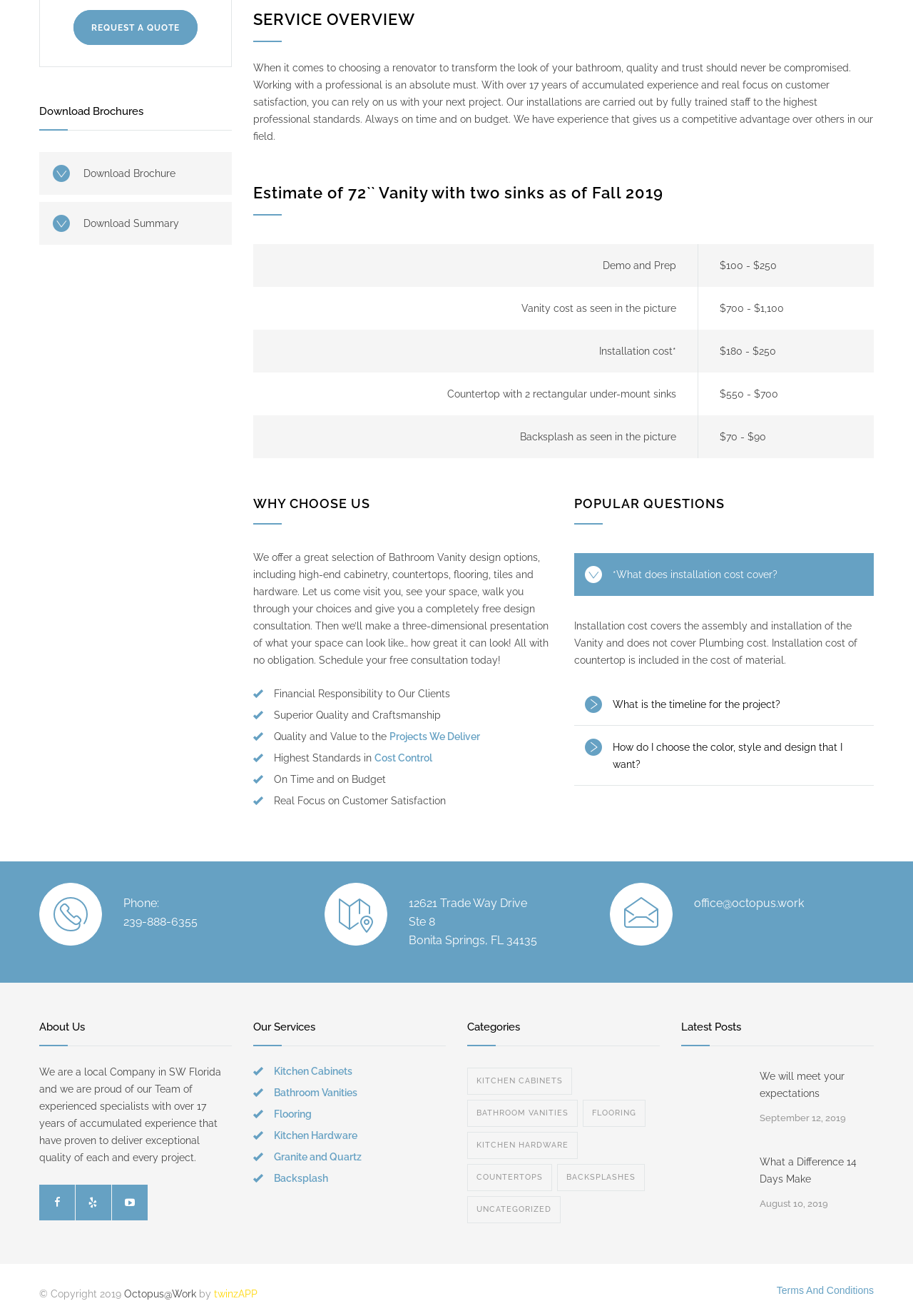Can you find the bounding box coordinates for the UI element given this description: "Granite and Quartz"? Provide the coordinates as four float numbers between 0 and 1: [left, top, right, bottom].

[0.3, 0.875, 0.396, 0.883]